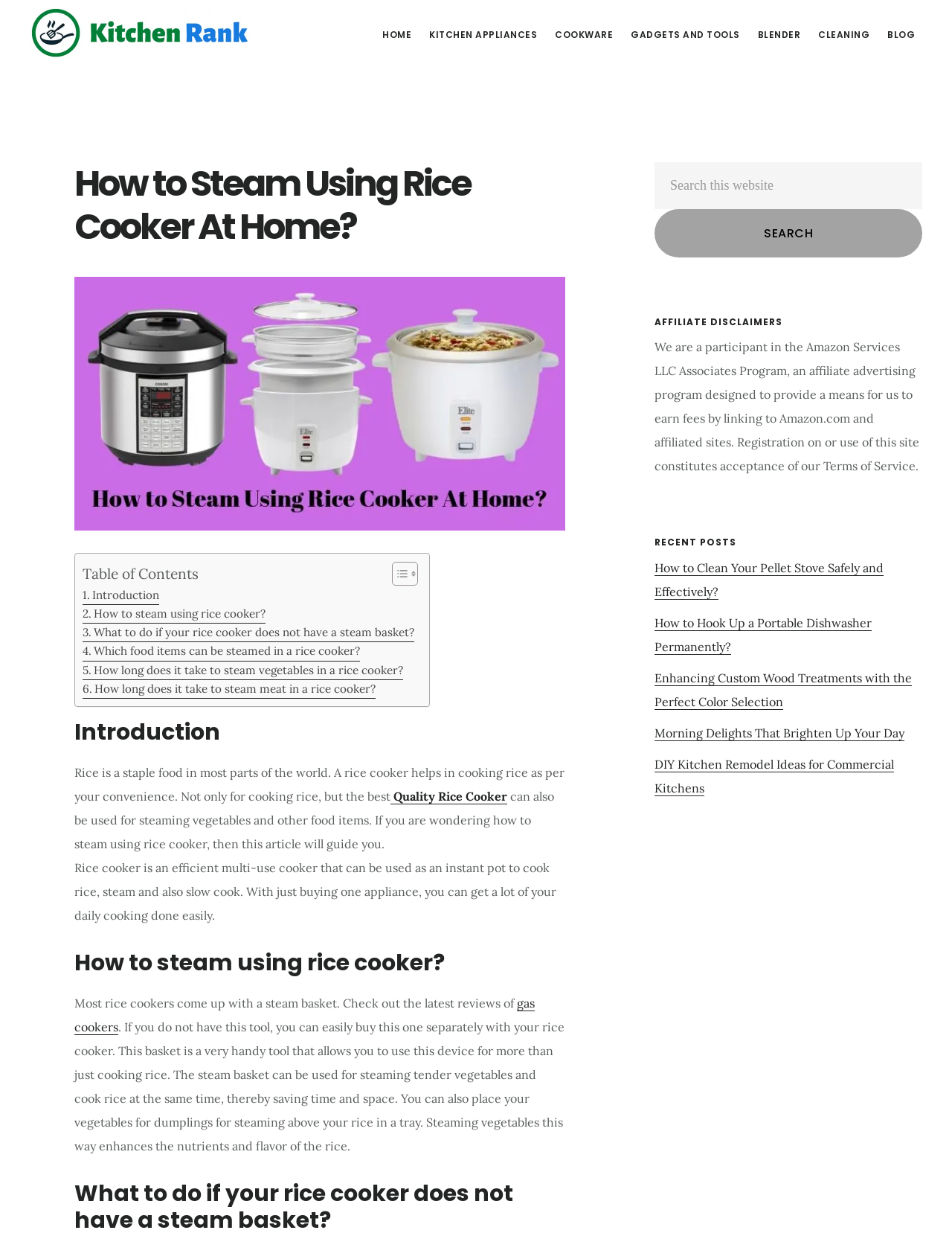Show me the bounding box coordinates of the clickable region to achieve the task as per the instruction: "Toggle the Table of Content".

[0.4, 0.455, 0.435, 0.475]